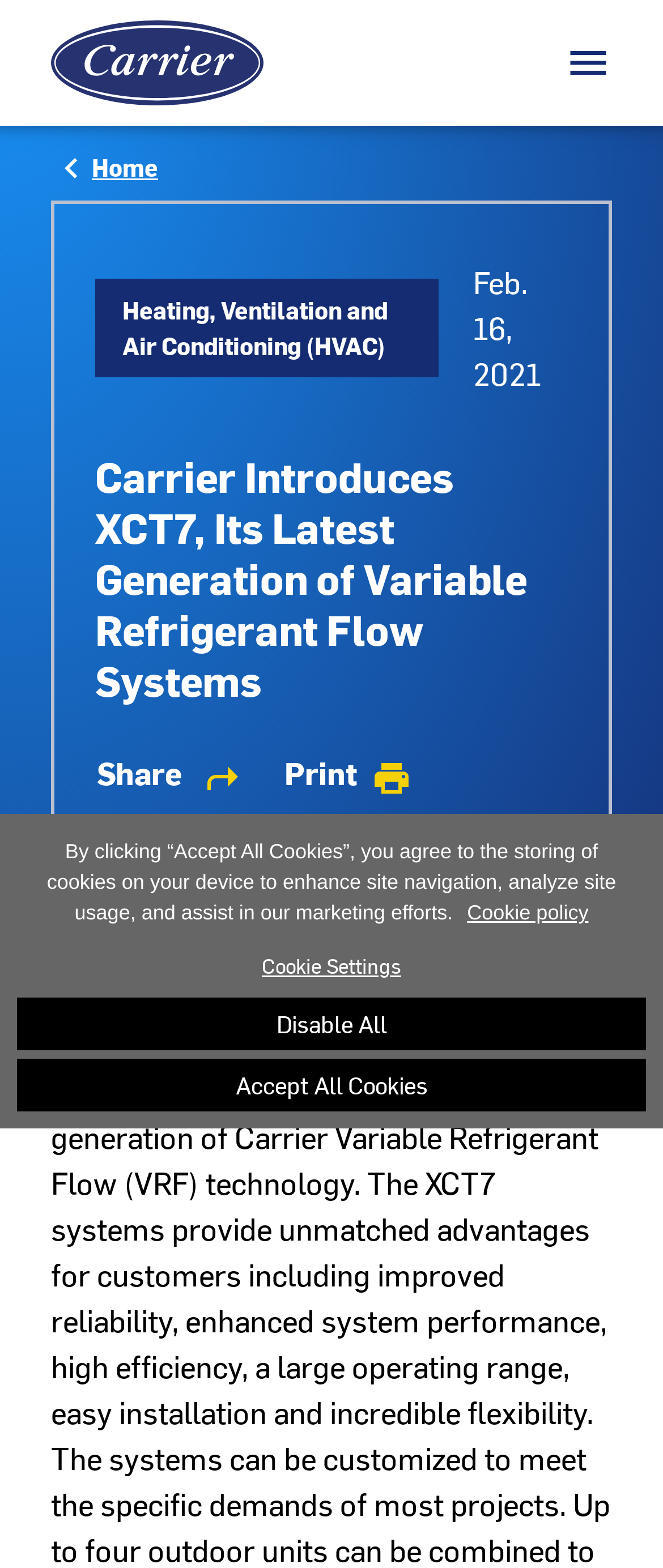Present a detailed account of what is displayed on the webpage.

The webpage is about Carrier introducing XCT7, its latest generation of variable refrigerant flow systems. At the top left corner, there is a Carrier logo, which is an image. Next to it, there is a toggle navigation button. Below the logo, there is a navigation breadcrumb section, which includes an arrow back icon, a "Home" link, and some text. 

On the top right corner, there is a "Heating, Ventilation and Air Conditioning (HVAC)" title, followed by a time stamp "Feb. 16, 2021". 

The main content of the webpage is a title "Carrier Introduces XCT7, Its Latest Generation of Variable Refrigerant Flow Systems", which is centered on the page. Below the title, there are two buttons, "Share shortcut" and "Print print", aligned horizontally. 

At the bottom of the page, there is a cookie banner section, which includes a privacy alert dialog. The dialog has a description about cookies and site usage, a "More information about your privacy" link, and three buttons: "Cookie Settings", "Disable All", and "Accept All Cookies".